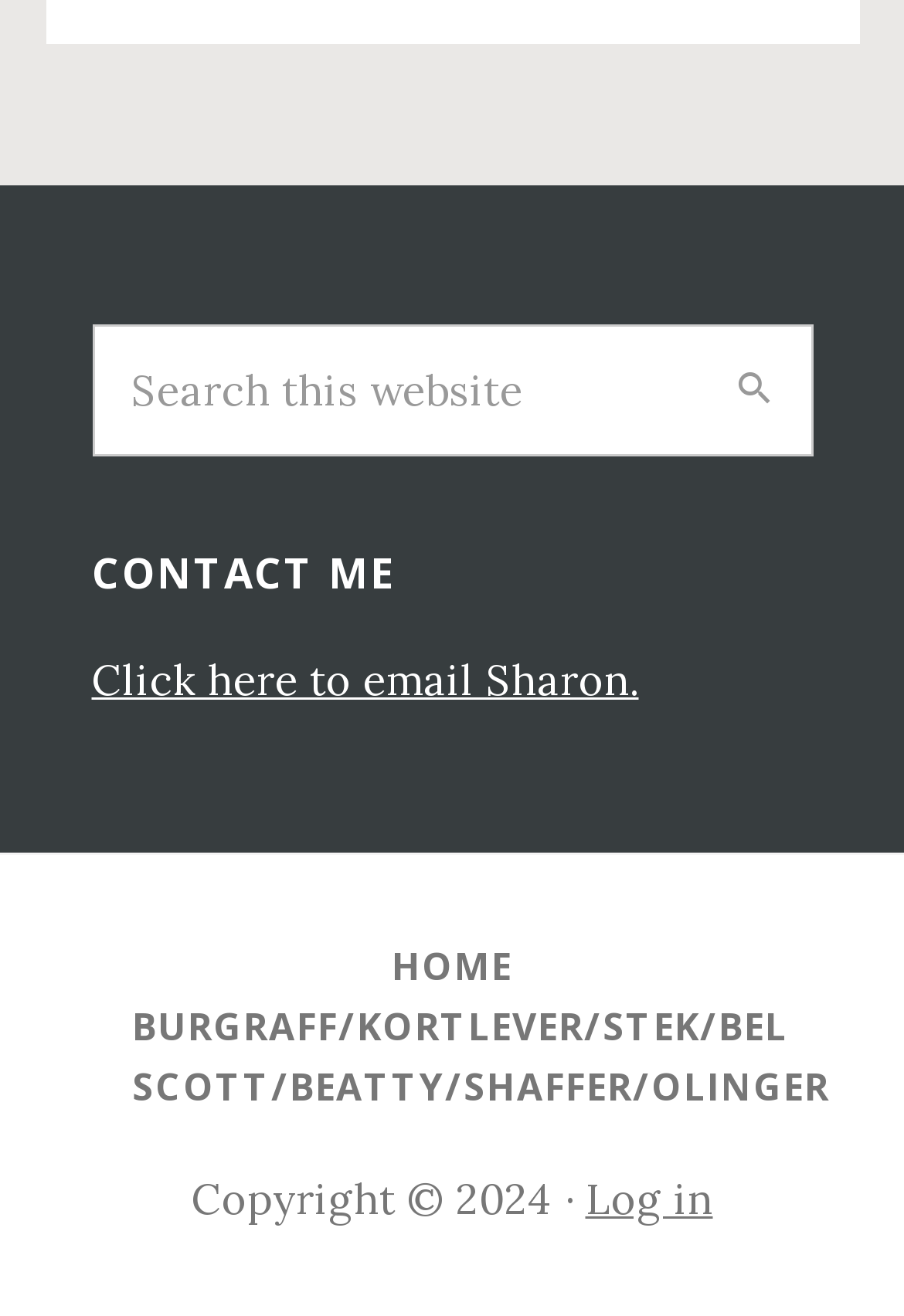What is the purpose of the search box?
Please provide a comprehensive and detailed answer to the question.

The search box is located at the top of the webpage with a label 'Search this website' and a button 'Search'. This suggests that the purpose of the search box is to search for content within the website.